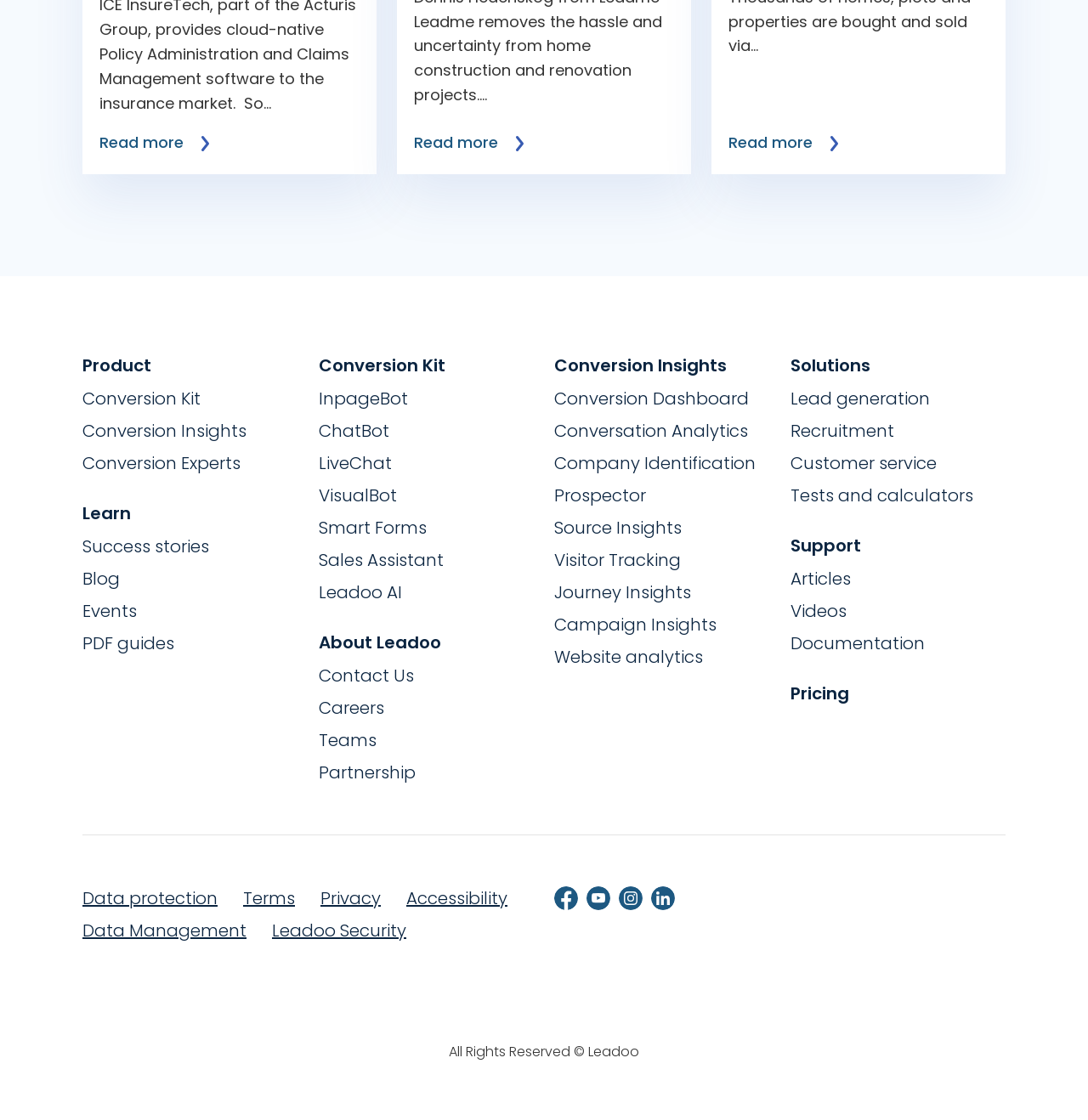Answer the question with a brief word or phrase:
What is the last link in the second column?

Teams